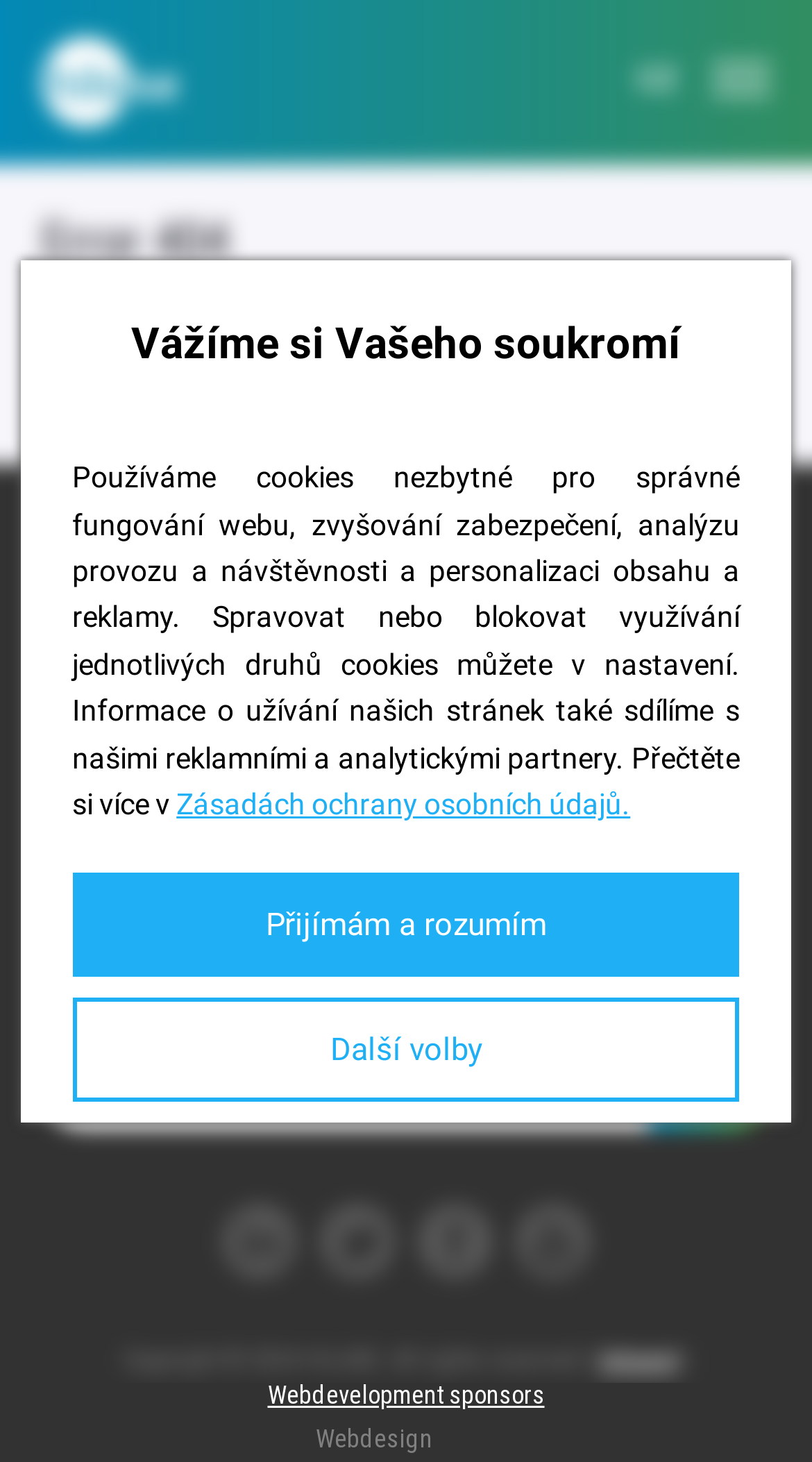Describe all the key features of the webpage in detail.

The webpage is titled "Stránka nenalezena - HiLASE" and appears to be an error page. At the top left, there is a link to "HiLASE" accompanied by an image with the same name. On the top right, there are three links: "CZ", an empty link, and another link.

Below the top section, a prominent heading "Error 404" is displayed, indicating that the requested page was not found. A brief message "The requested page was not found" is placed below the heading.

On the left side of the page, there are several static text elements, including "About Us", "Activities", "We offer", and "News & Events", which seem to be navigation links or categories.

In the middle of the page, there is a textbox and a button "Sign up for news" next to it. Below these elements, there are four social media links represented by icons.

At the bottom of the page, there is a copyright notice "Copyright © 2024 HiLASE. All rights reserved" followed by a link to "Intranet" and another link to "Webdevelopment sponsors". Additionally, there are two more static text elements: "Webdesign" and "Vážíme si Vašeho soukromí" (which translates to "We respect your privacy").

The page also includes a section about cookies, which explains how the website uses them and provides links to manage cookie settings and read more about the privacy policy. There are two buttons: "Přijímám a rozumím" (which translates to "I accept and understand") and "Další volby" (which translates to "More options").